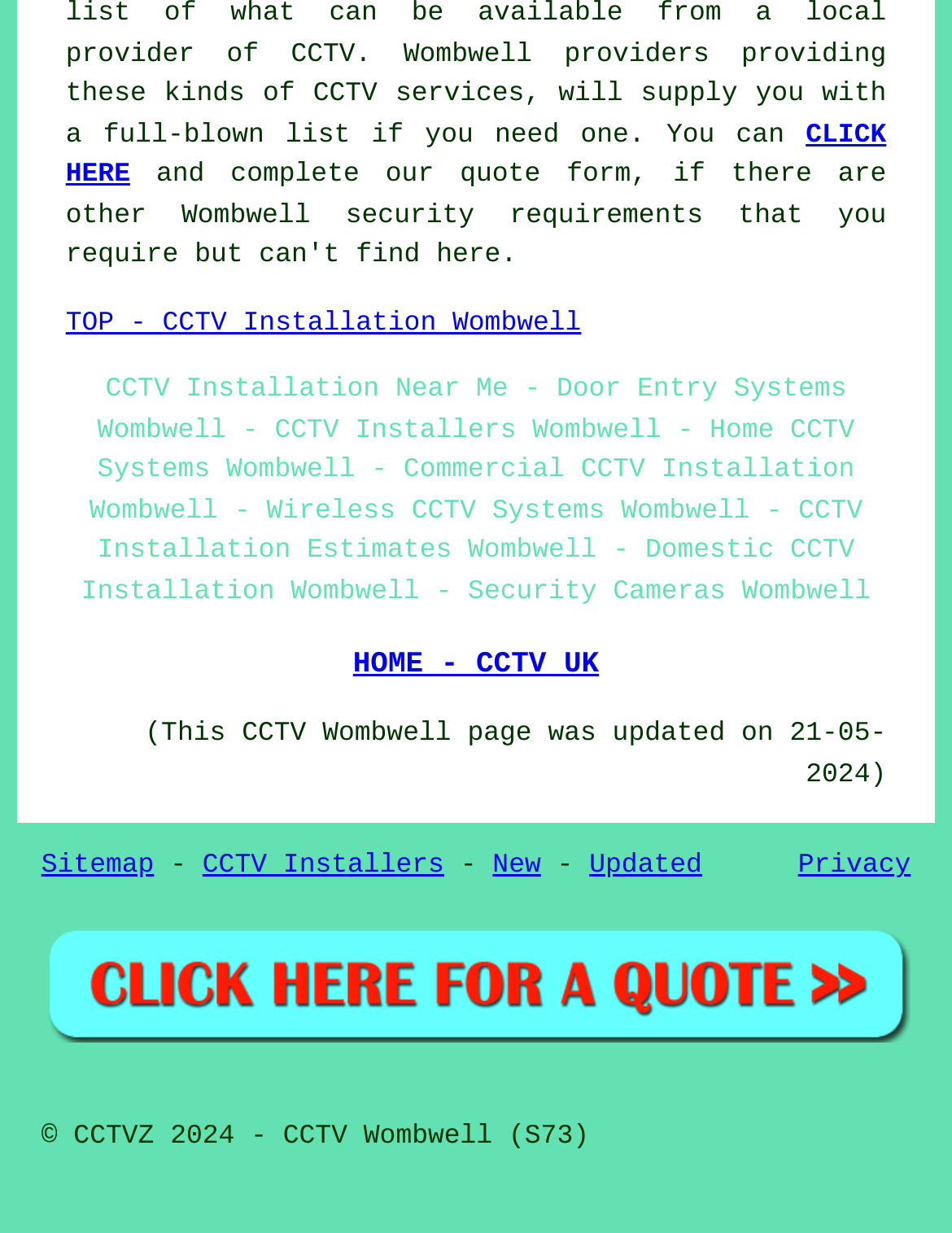Please locate the bounding box coordinates of the element that should be clicked to achieve the given instruction: "check 'Sitemap'".

[0.043, 0.692, 0.162, 0.716]